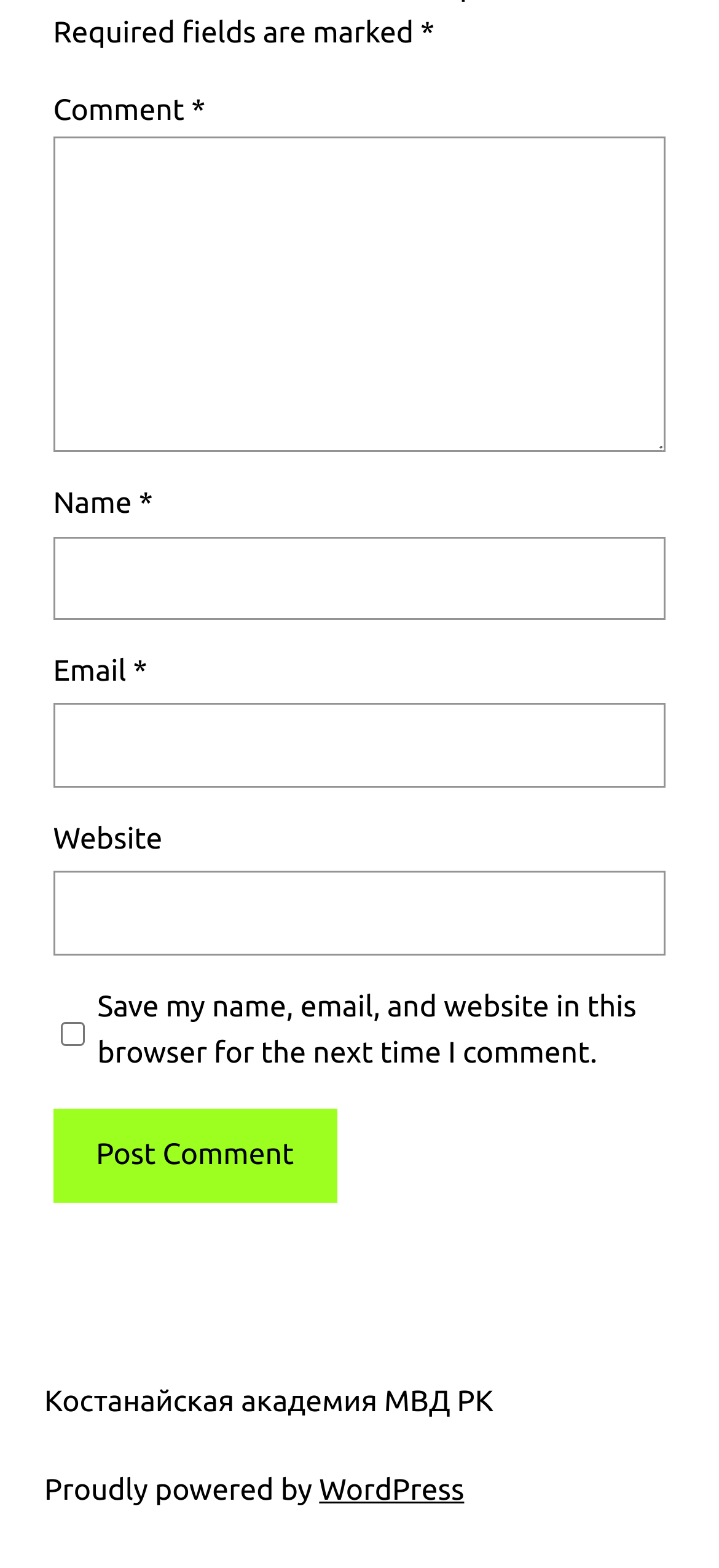What is the name of the platform powering the website?
Please elaborate on the answer to the question with detailed information.

The website is 'Proudly powered by WordPress', as indicated by the text at the bottom of the page.